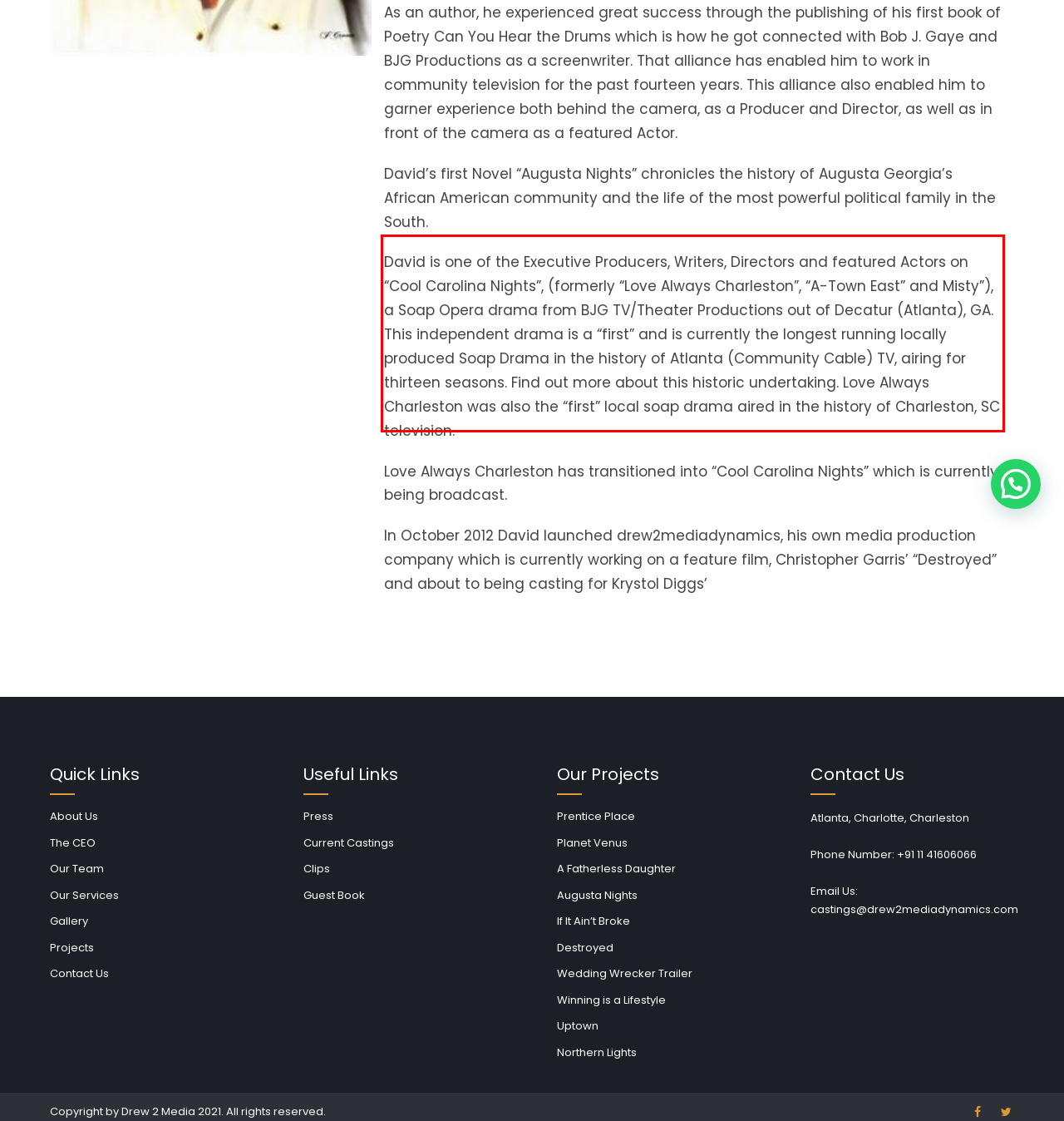Given a webpage screenshot, locate the red bounding box and extract the text content found inside it.

David is one of the Executive Producers, Writers, Directors and featured Actors on “Cool Carolina Nights”, (formerly “Love Always Charleston”, “A-Town East” and Misty”), a Soap Opera drama from BJG TV/Theater Productions out of Decatur (Atlanta), GA. This independent drama is a “first” and is currently the longest running locally produced Soap Drama in the history of Atlanta (Community Cable) TV, airing for thirteen seasons. Find out more about this historic undertaking. Love Always Charleston was also the “first” local soap drama aired in the history of Charleston, SC television.